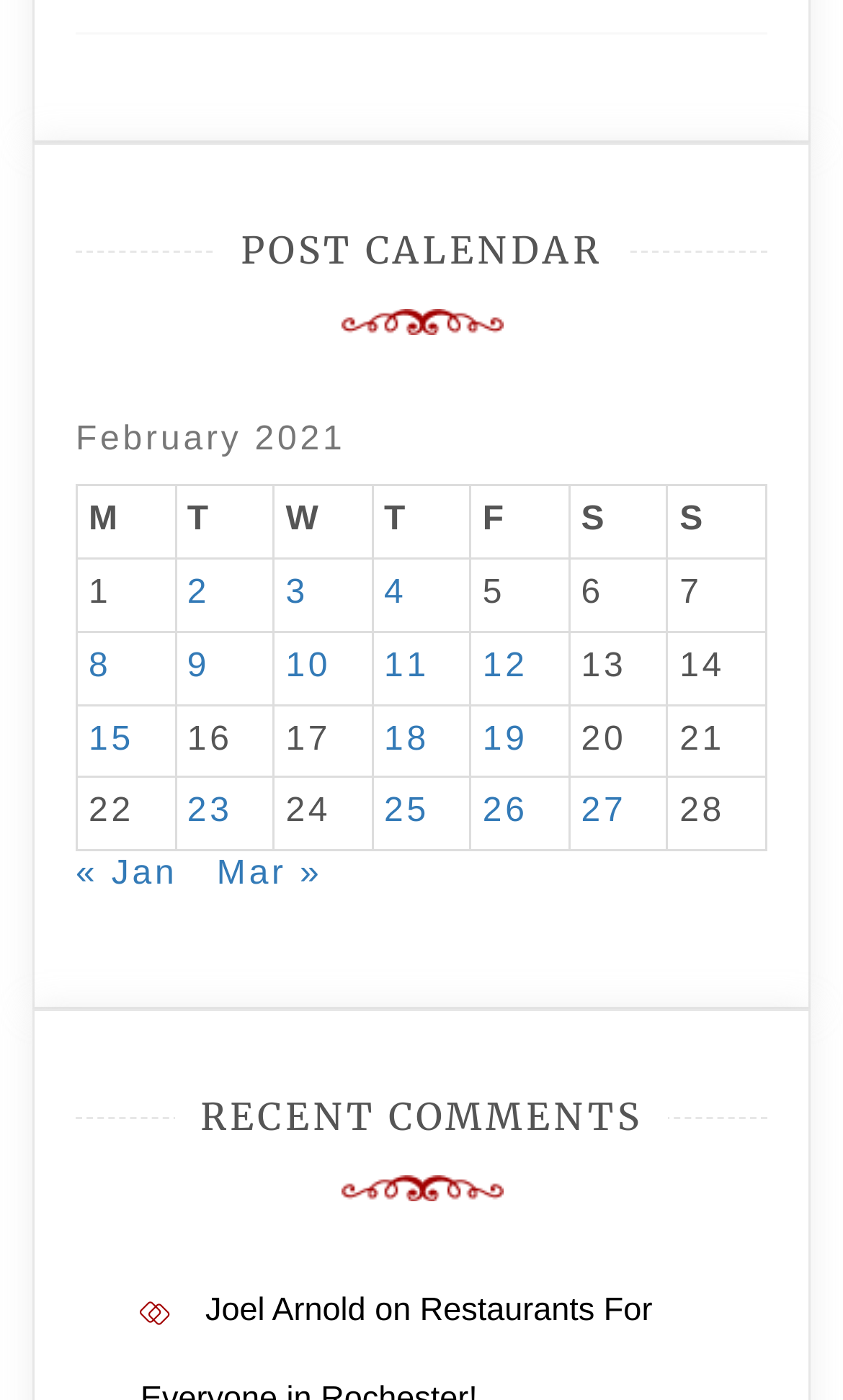Please answer the following question using a single word or phrase: 
What is the current month?

February 2021